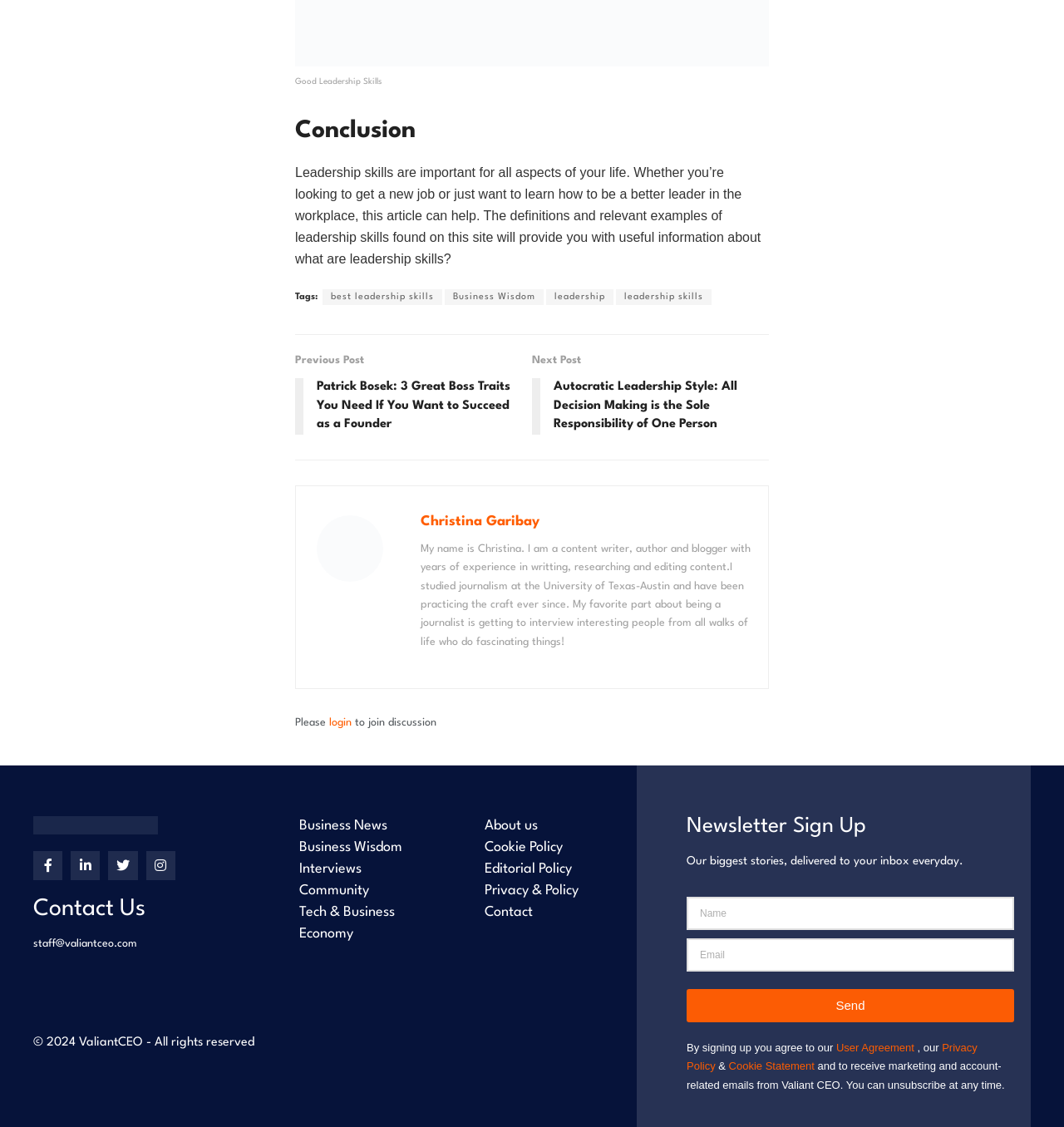Please specify the bounding box coordinates of the clickable section necessary to execute the following command: "Click on the 'Send' button".

[0.645, 0.877, 0.953, 0.907]